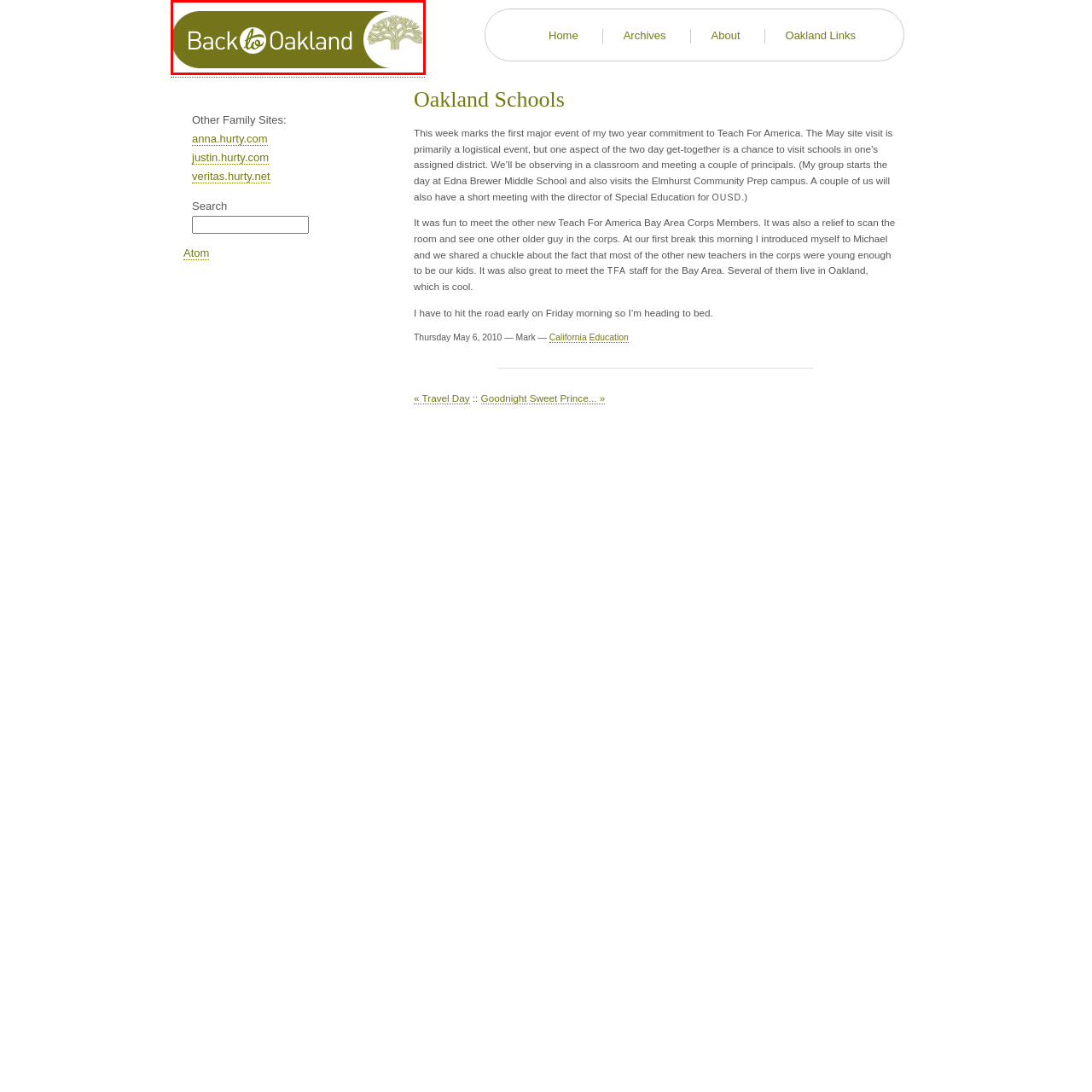Elaborate on the visual content inside the red-framed section with detailed information.

The image features a visually striking button labeled "Back to Oakland," set against a rich green background. This button is designed with a clean layout, incorporating a stylized tree icon on the right, which complements the text. The font used for the label is modern and easily readable, emphasizing a welcoming feel. Overall, the button serves as a navigational element for users seeking to return to the Oakland section of the website, encapsulating both functionality and aesthetic appeal.